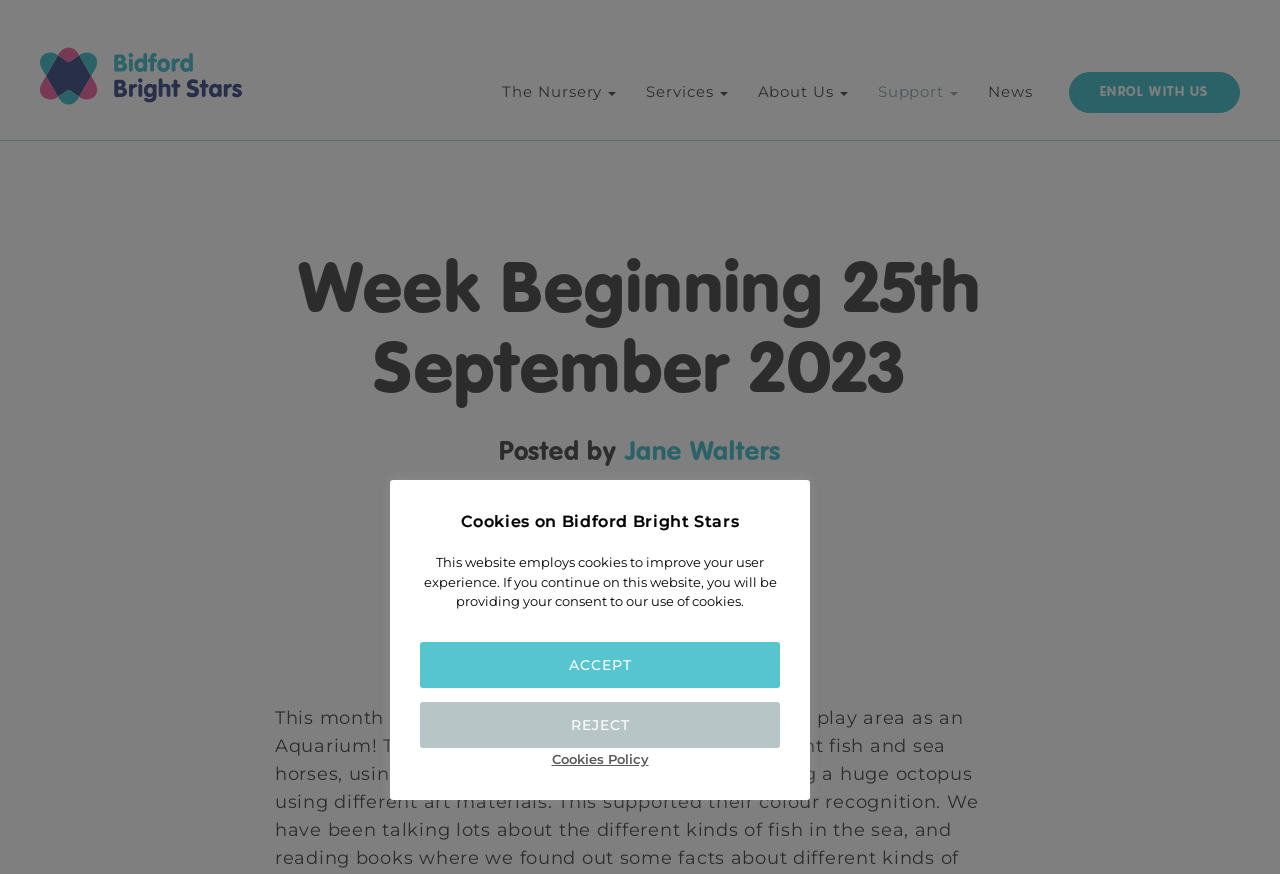Please determine the bounding box coordinates of the clickable area required to carry out the following instruction: "learn about us". The coordinates must be four float numbers between 0 and 1, represented as [left, top, right, bottom].

[0.58, 0.082, 0.674, 0.16]